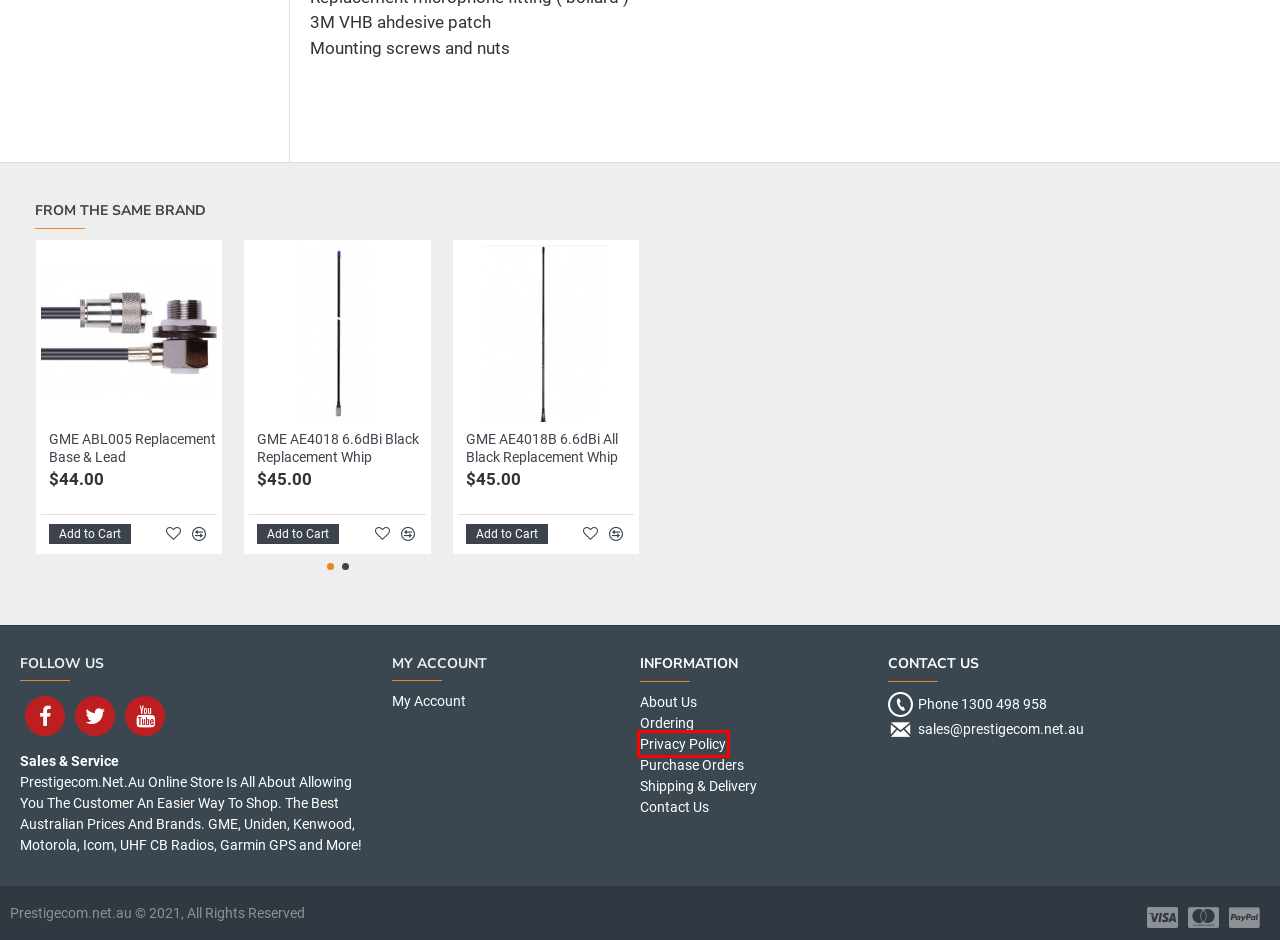You are given a screenshot of a webpage with a red bounding box around an element. Choose the most fitting webpage description for the page that appears after clicking the element within the red bounding box. Here are the candidates:
A. Prestigecom.net.au Australia's Leading UHF CB Radio GPS Twoway Radio Store
B. GME ABL005 Replacement Base & Lead
C. Purchase Orders
D. Privacy Policy
E. Ordering
F. GME AE4018 6.6dBi Black Replacement Whip
G. Marine Communications
H. GME AE4018B 6.6dBi All Black Replacement Whip

D